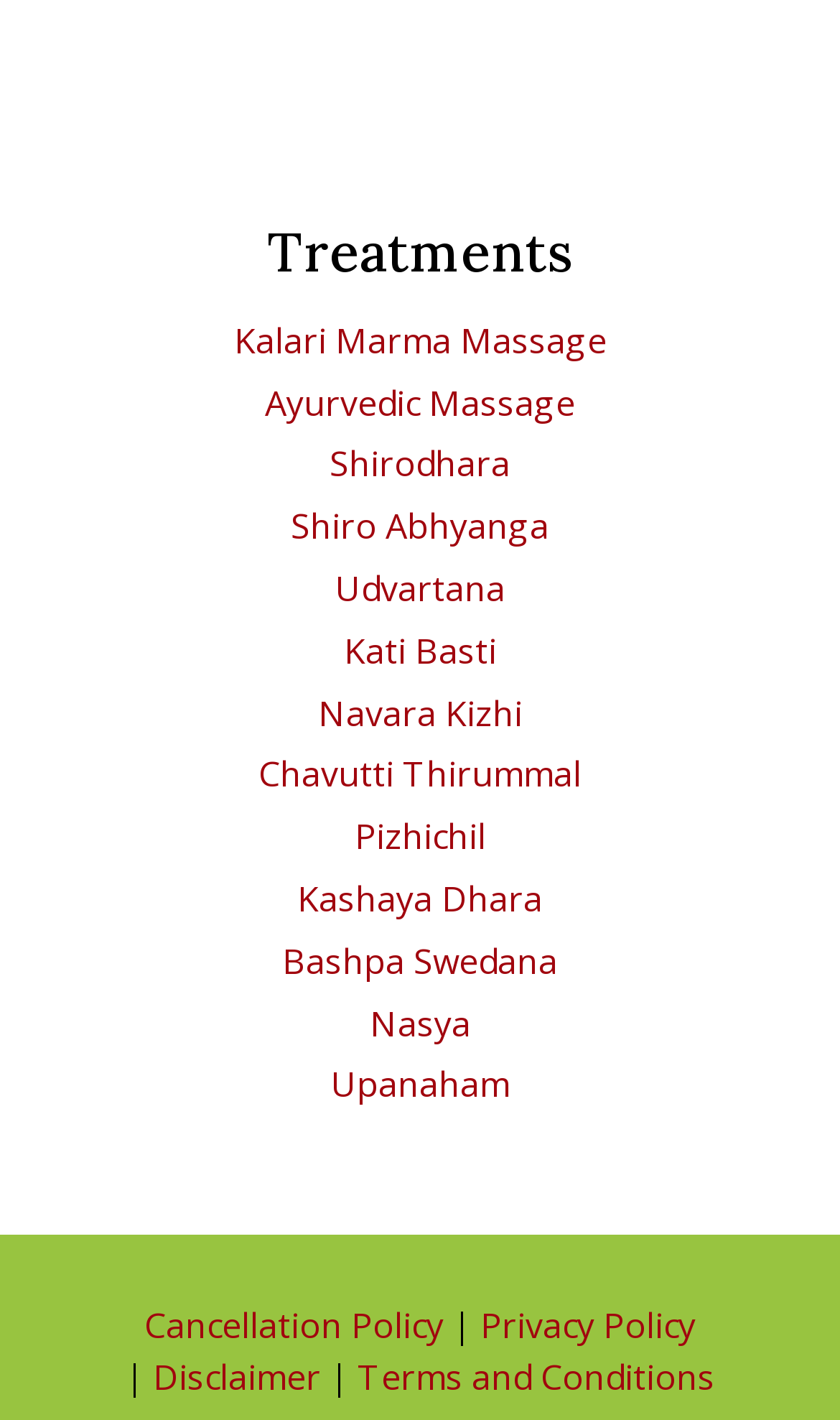Please identify the coordinates of the bounding box for the clickable region that will accomplish this instruction: "Click on Kalari Marma Massage".

[0.278, 0.223, 0.722, 0.256]